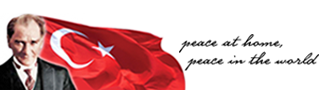Describe all the important aspects and features visible in the image.

The image features a prominent portrait of Mustafa Kemal Atatürk, the founder of the Republic of Turkey, set against the backdrop of the Turkish flag. Atatürk is depicted in a serious demeanor, reflecting his significant role in Turkish history. The flag, with its distinctive red color and white star and crescent, symbolizes national pride and unity. Below the image, the phrase "peace at home, peace in the world" is elegantly scripted, capturing Atatürk’s vision for both domestic tranquility and international harmony. This visual representation underscores Atatürk's enduring legacy and the core principles of the Turkish Republic.